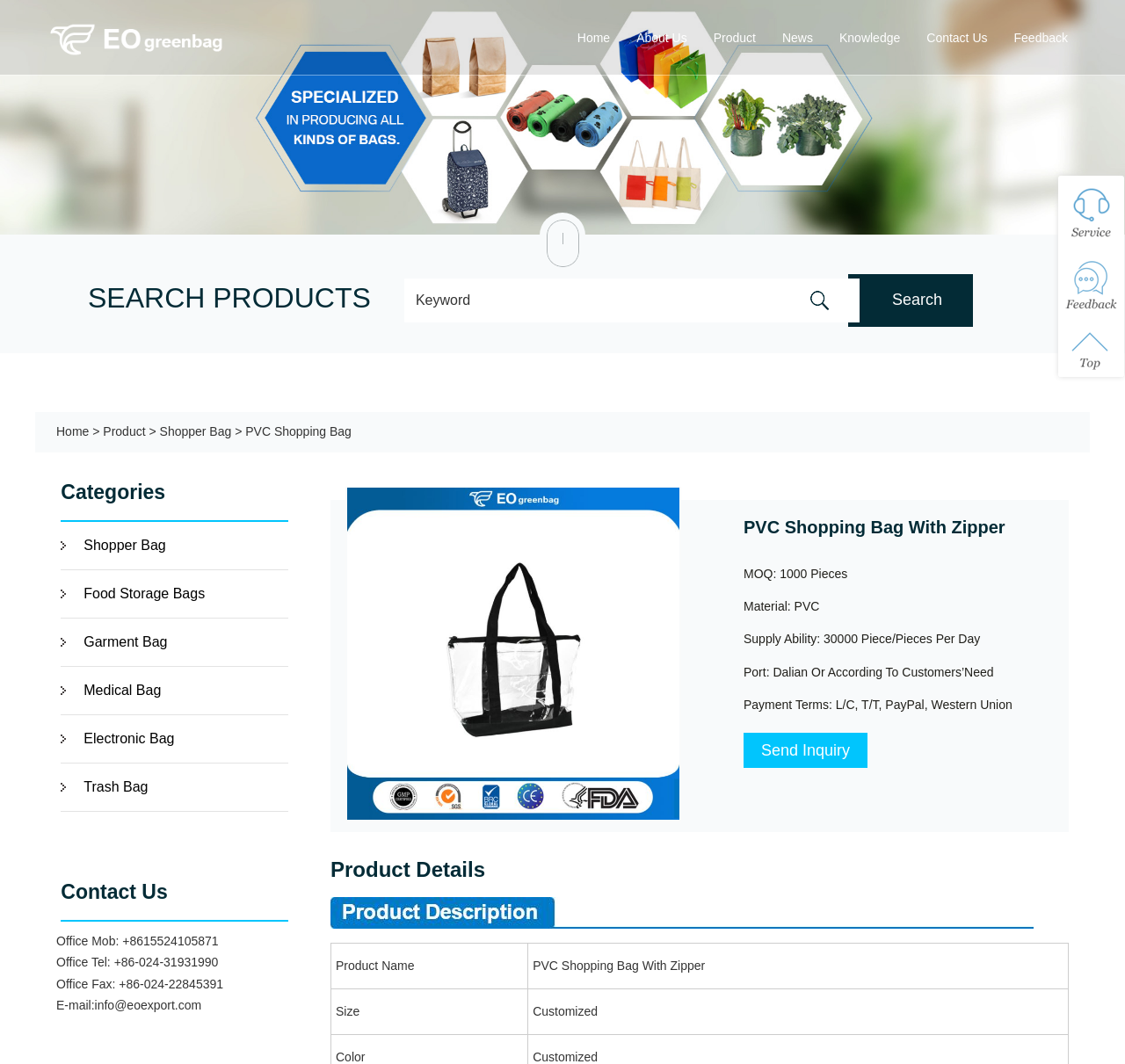Identify the webpage's primary heading and generate its text.

PVC Shopping Bag With Zipper